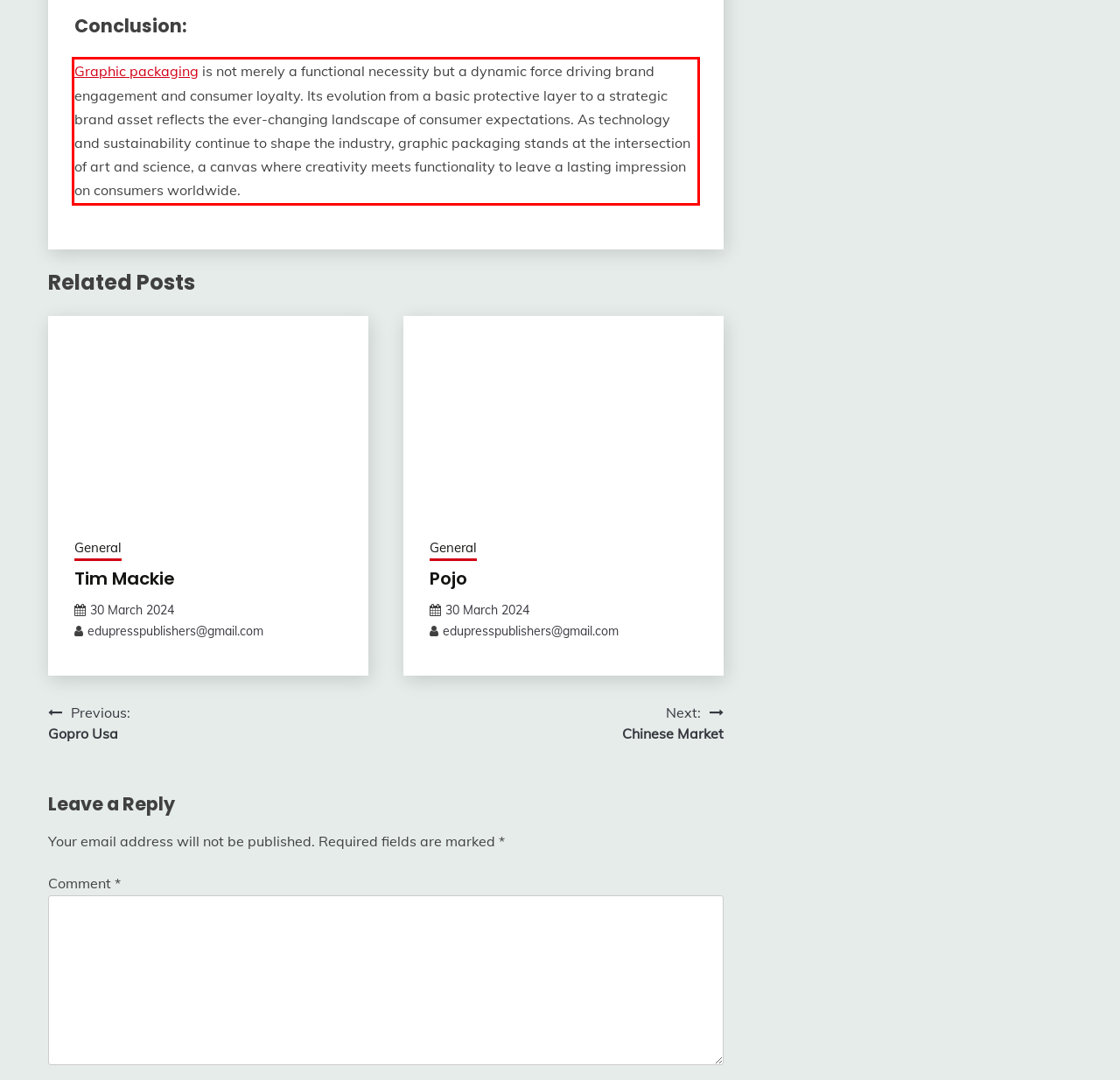Examine the webpage screenshot and use OCR to recognize and output the text within the red bounding box.

Graphic packaging is not merely a functional necessity but a dynamic force driving brand engagement and consumer loyalty. Its evolution from a basic protective layer to a strategic brand asset reflects the ever-changing landscape of consumer expectations. As technology and sustainability continue to shape the industry, graphic packaging stands at the intersection of art and science, a canvas where creativity meets functionality to leave a lasting impression on consumers worldwide.